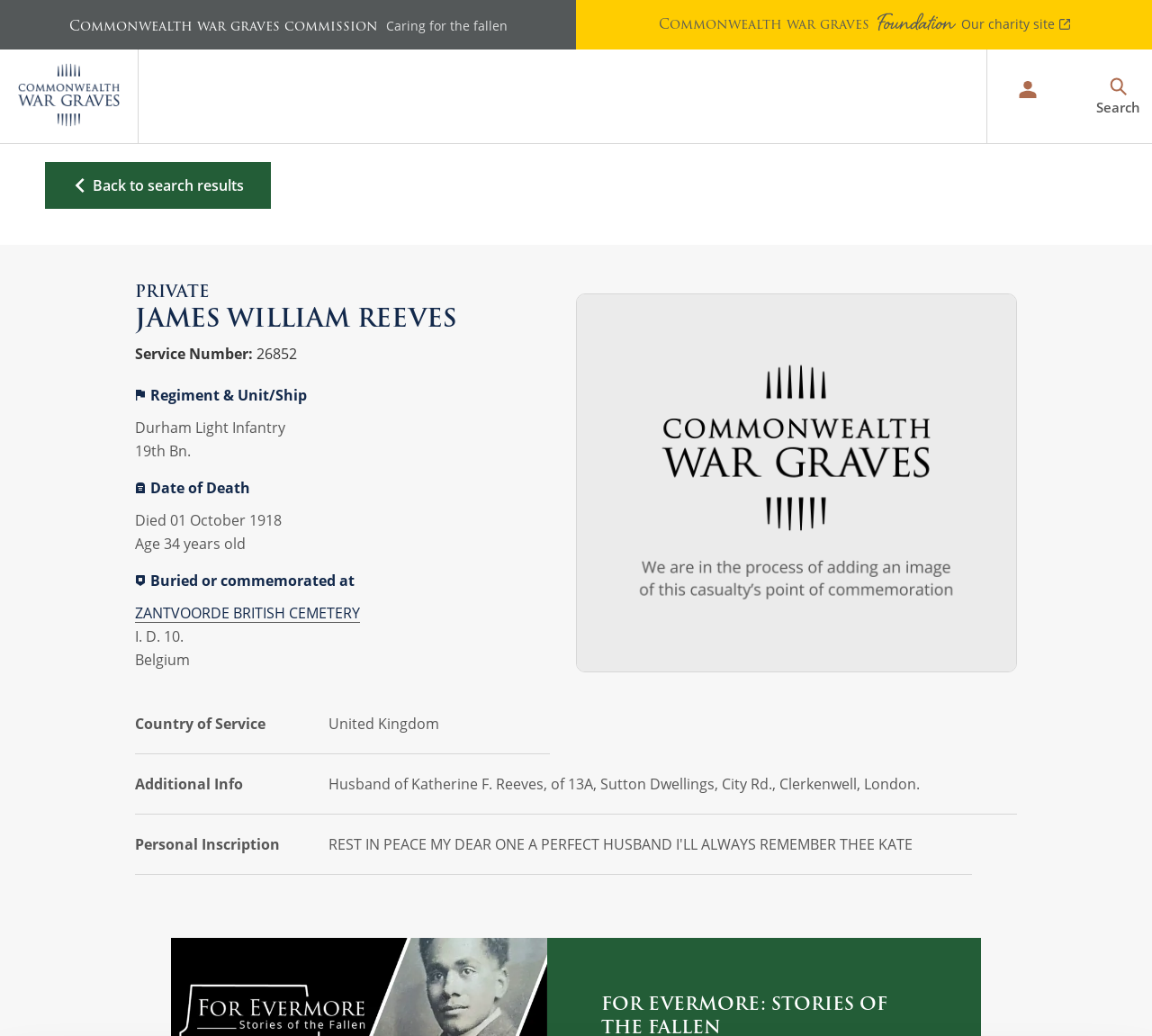Find the bounding box coordinates for the element described here: "Our War Graves, Your History".

[0.397, 0.328, 0.541, 0.368]